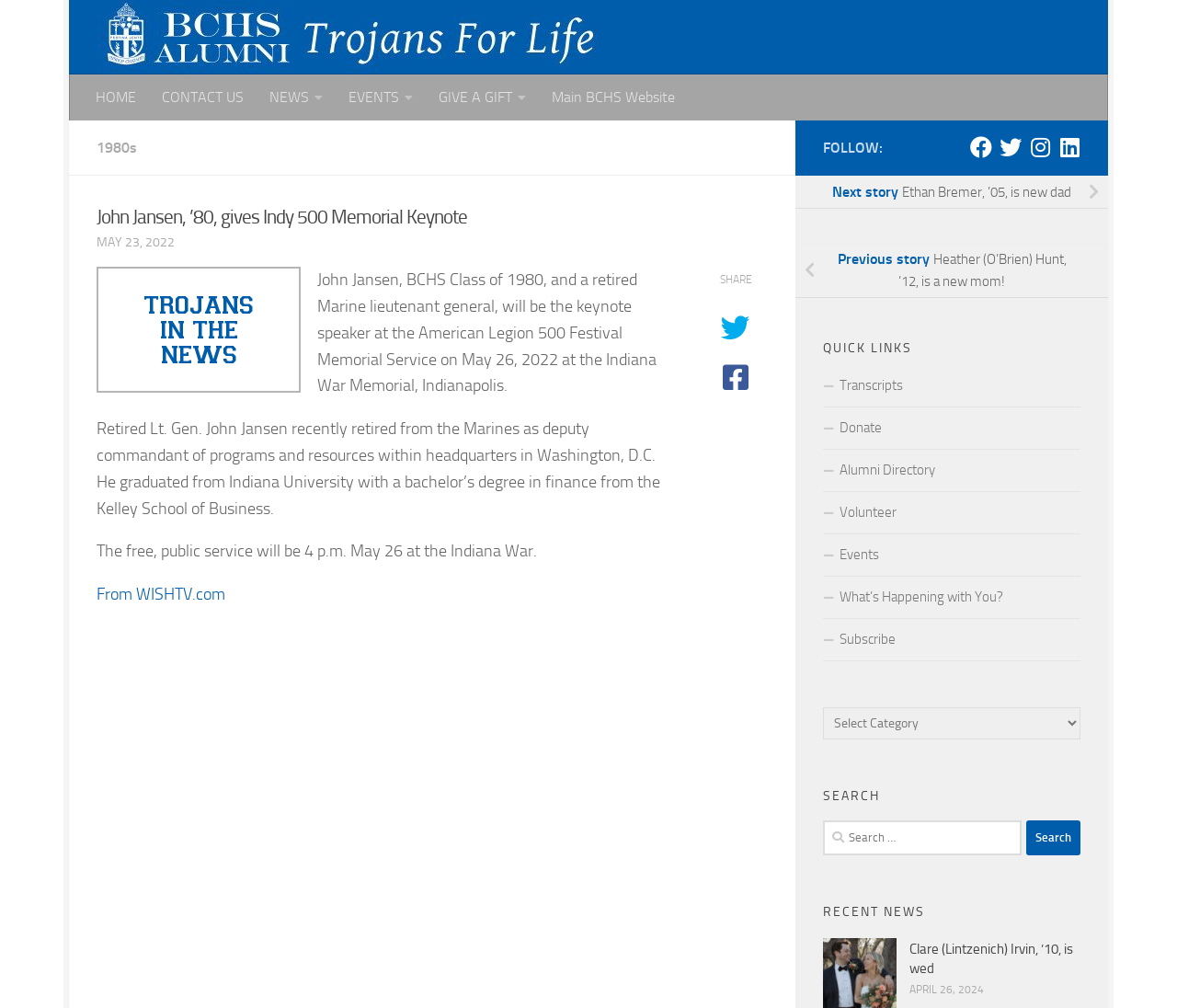Locate the bounding box for the described UI element: "Main BCHS Website". Ensure the coordinates are four float numbers between 0 and 1, formatted as [left, top, right, bottom].

[0.458, 0.074, 0.584, 0.12]